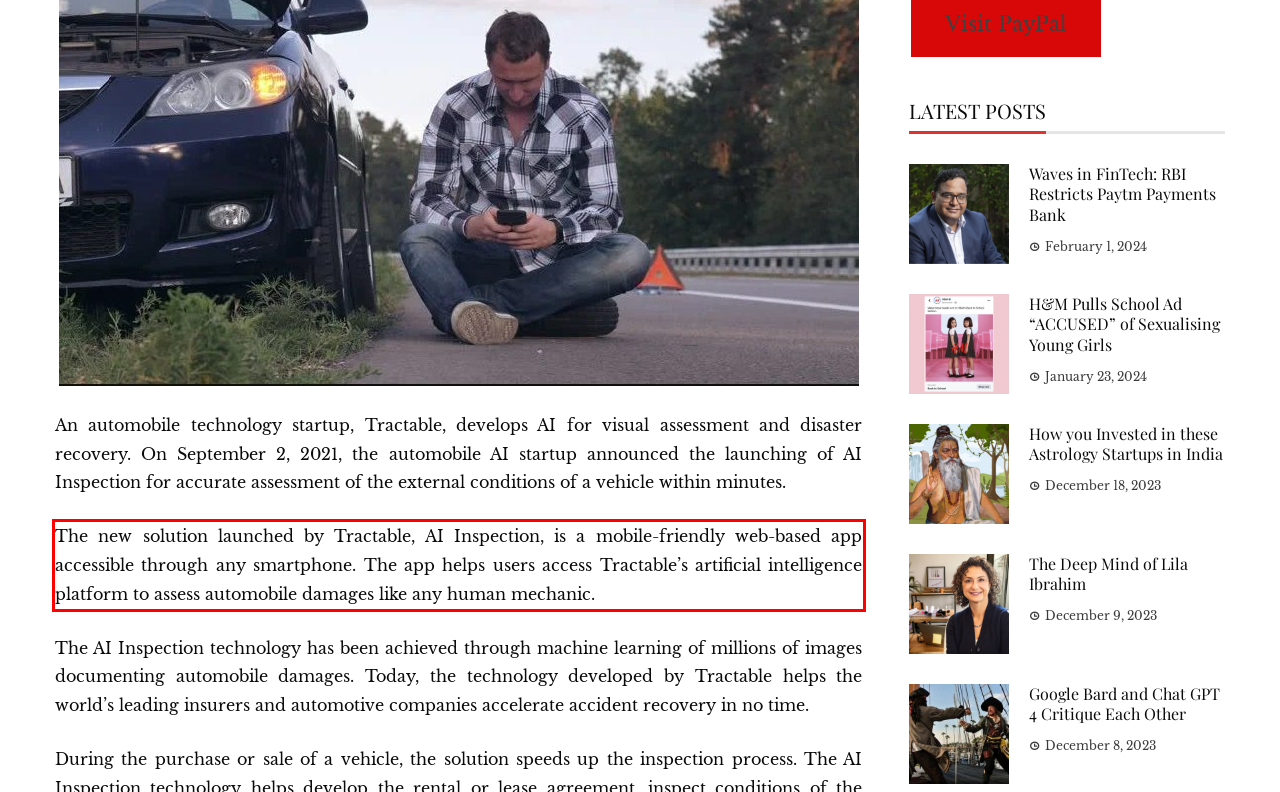Your task is to recognize and extract the text content from the UI element enclosed in the red bounding box on the webpage screenshot.

The new solution launched by Tractable, AI Inspection, is a mobile-friendly web-based app accessible through any smartphone. The app helps users access Tractable’s artificial intelligence platform to assess automobile damages like any human mechanic.